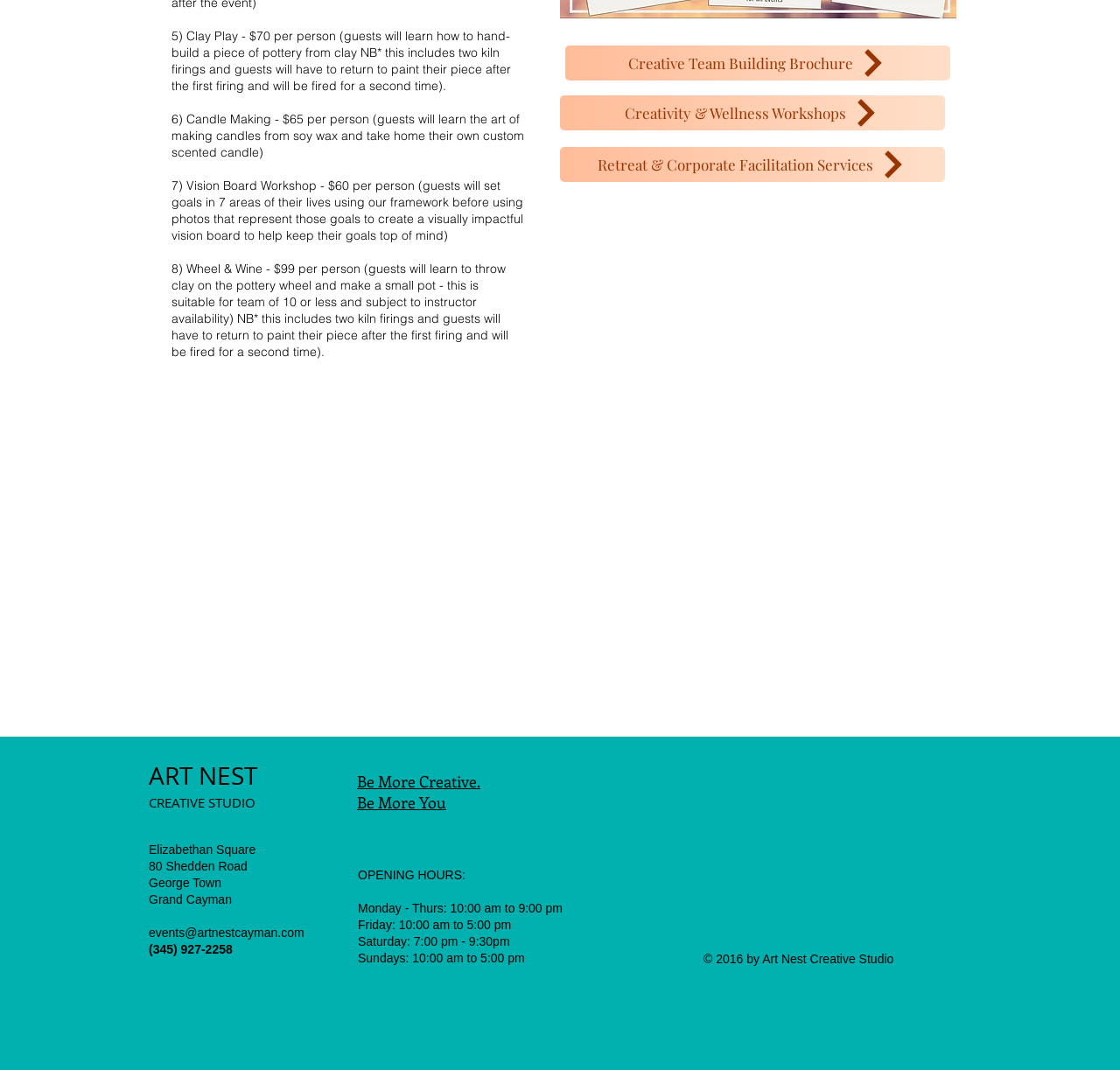Please specify the bounding box coordinates in the format (top-left x, top-left y, bottom-right x, bottom-right y), with all values as floating point numbers between 0 and 1. Identify the bounding box of the UI element described by: Investor

None